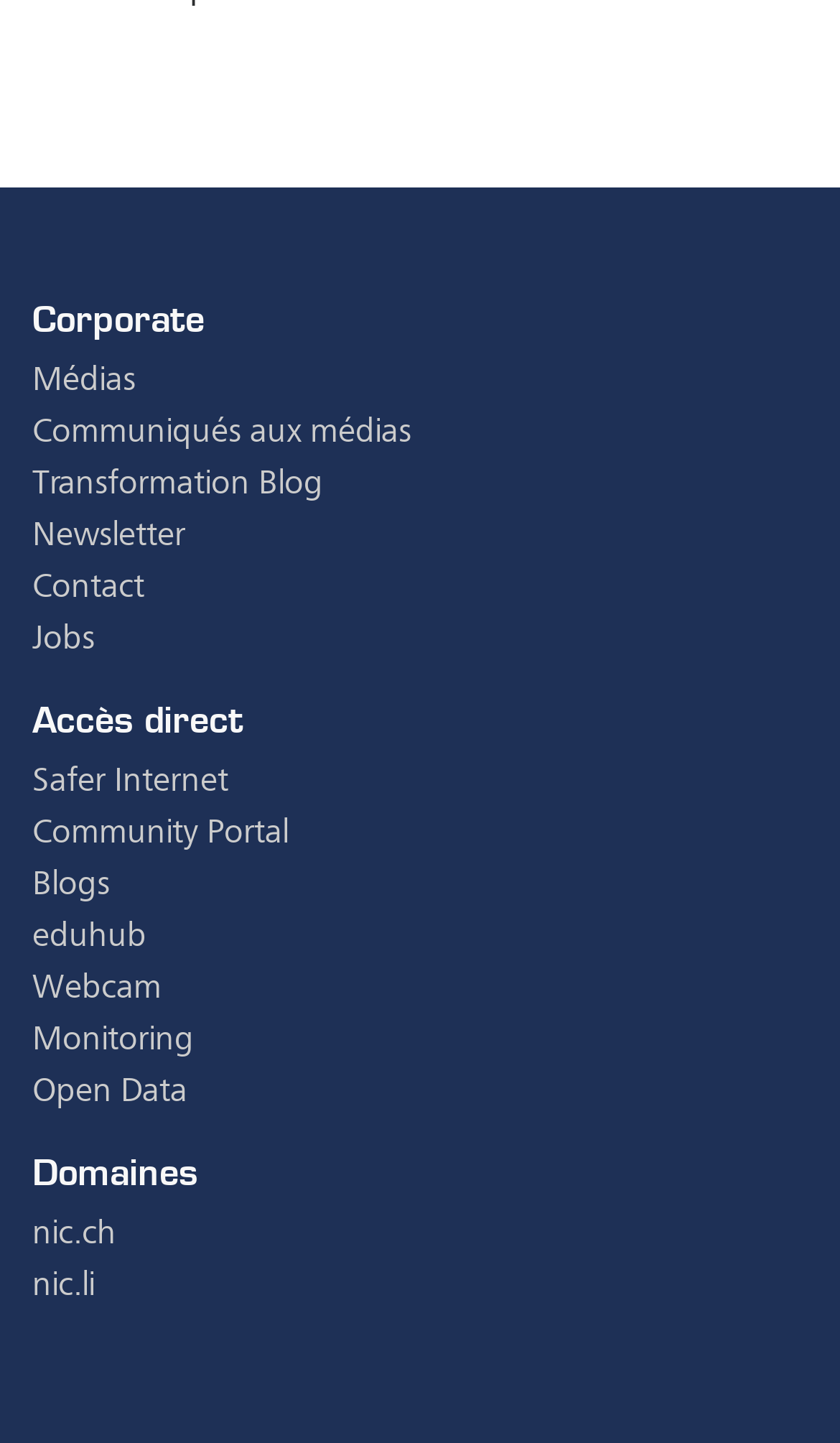Provide the bounding box coordinates of the section that needs to be clicked to accomplish the following instruction: "Check the Webcam."

[0.038, 0.67, 0.192, 0.697]